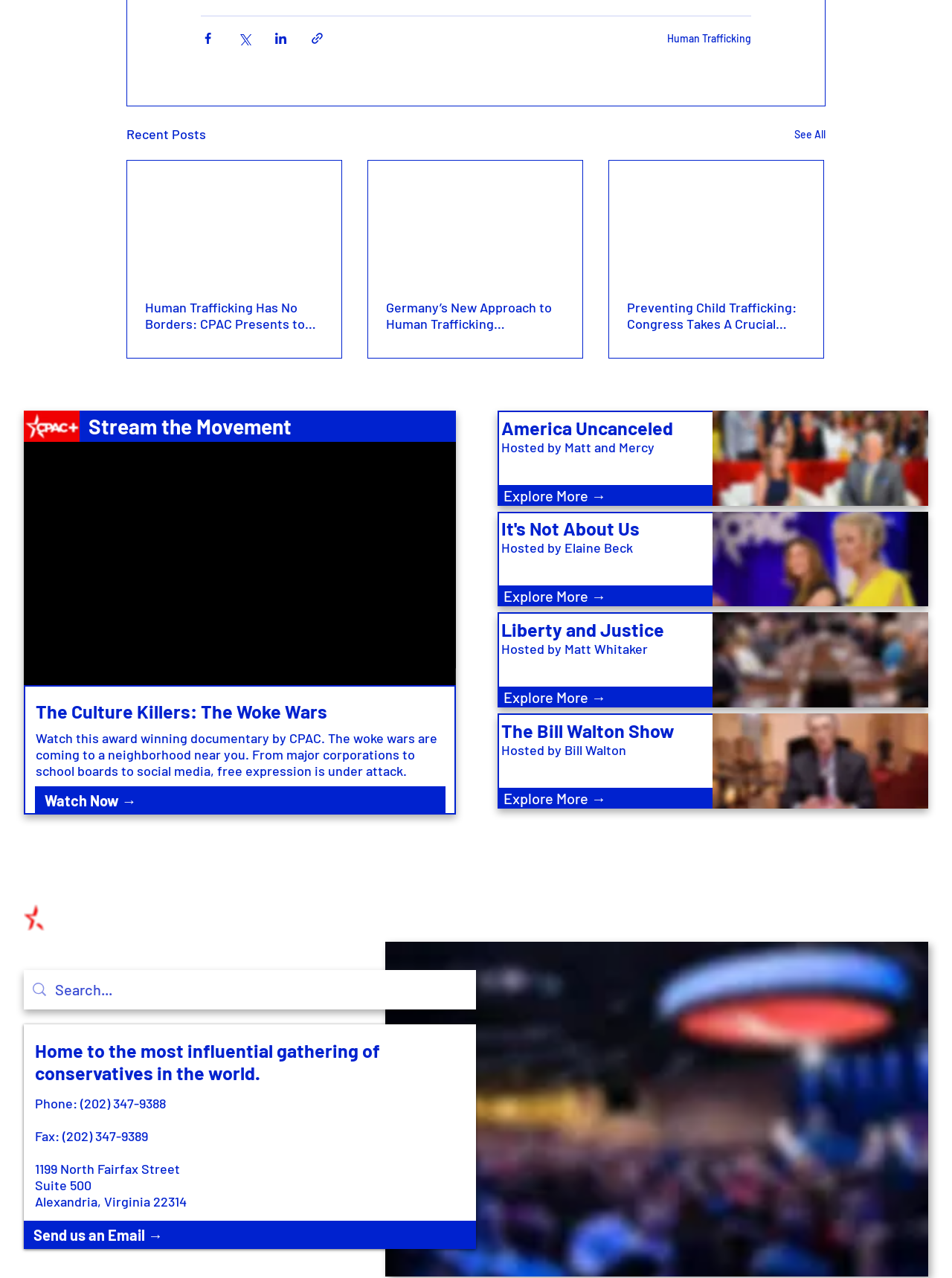Identify the bounding box coordinates of the clickable region necessary to fulfill the following instruction: "Search for something". The bounding box coordinates should be four float numbers between 0 and 1, i.e., [left, top, right, bottom].

[0.058, 0.759, 0.467, 0.79]